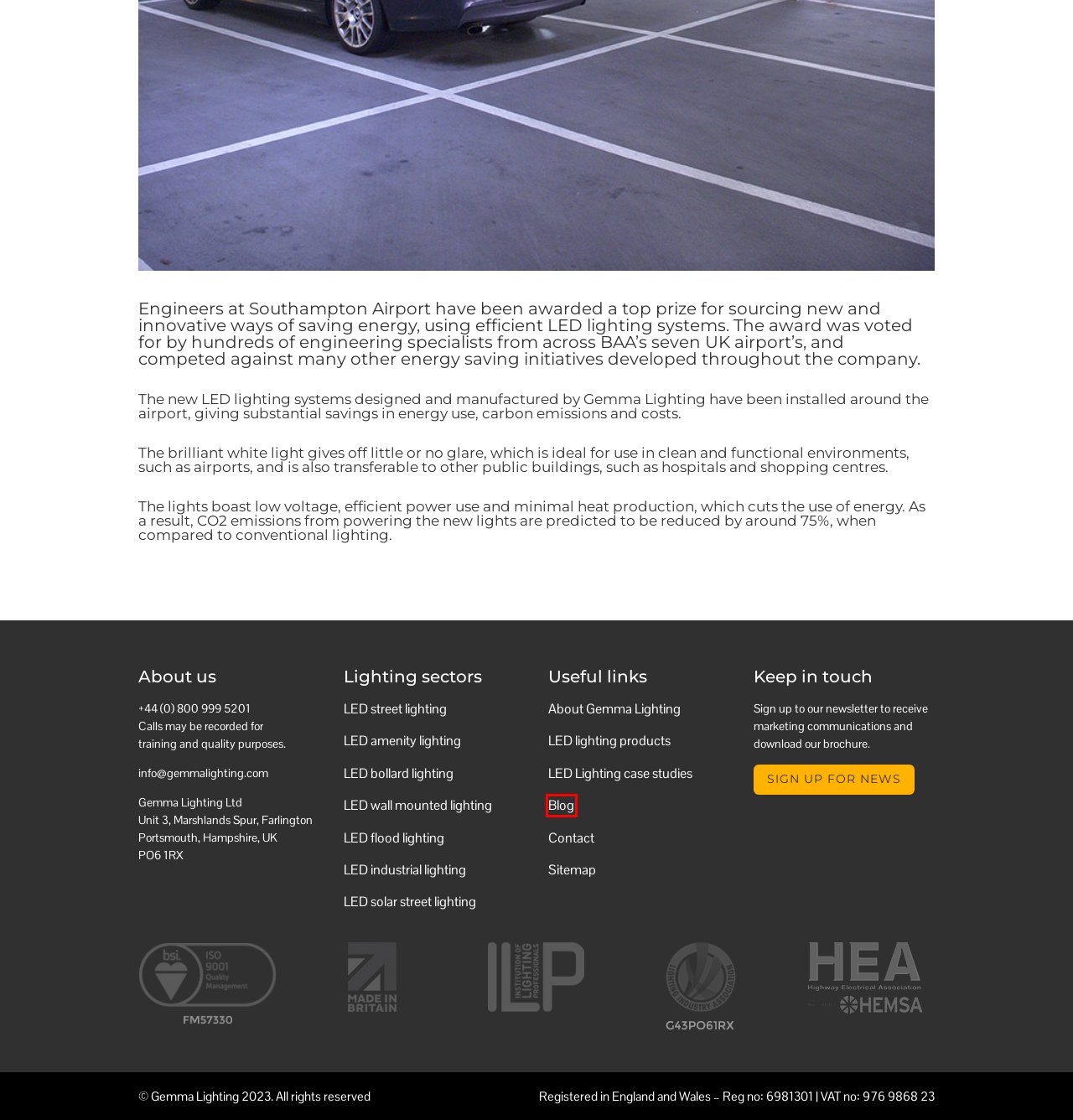Examine the screenshot of a webpage with a red bounding box around an element. Then, select the webpage description that best represents the new page after clicking the highlighted element. Here are the descriptions:
A. LED Wall Mounted Lighting - Gemma Lighting
B. Blog - Gemma Lighting
C. LED Flood Lighting - Gemma Lighting
D. Lighting Bollards - UK Designers and Manufacturers - OEM
E. Southampton Airport | Fly from your doorstep | Southampton Airport
F. LED Street Lighting - Designers and Manufacturers - Gemma Lighting - STREET
G. LED Amenity Lighting - Designers and Manufacturers - Gemma Lighting - AMENITY
H. Keep In Touch - Gemma Lighting

B